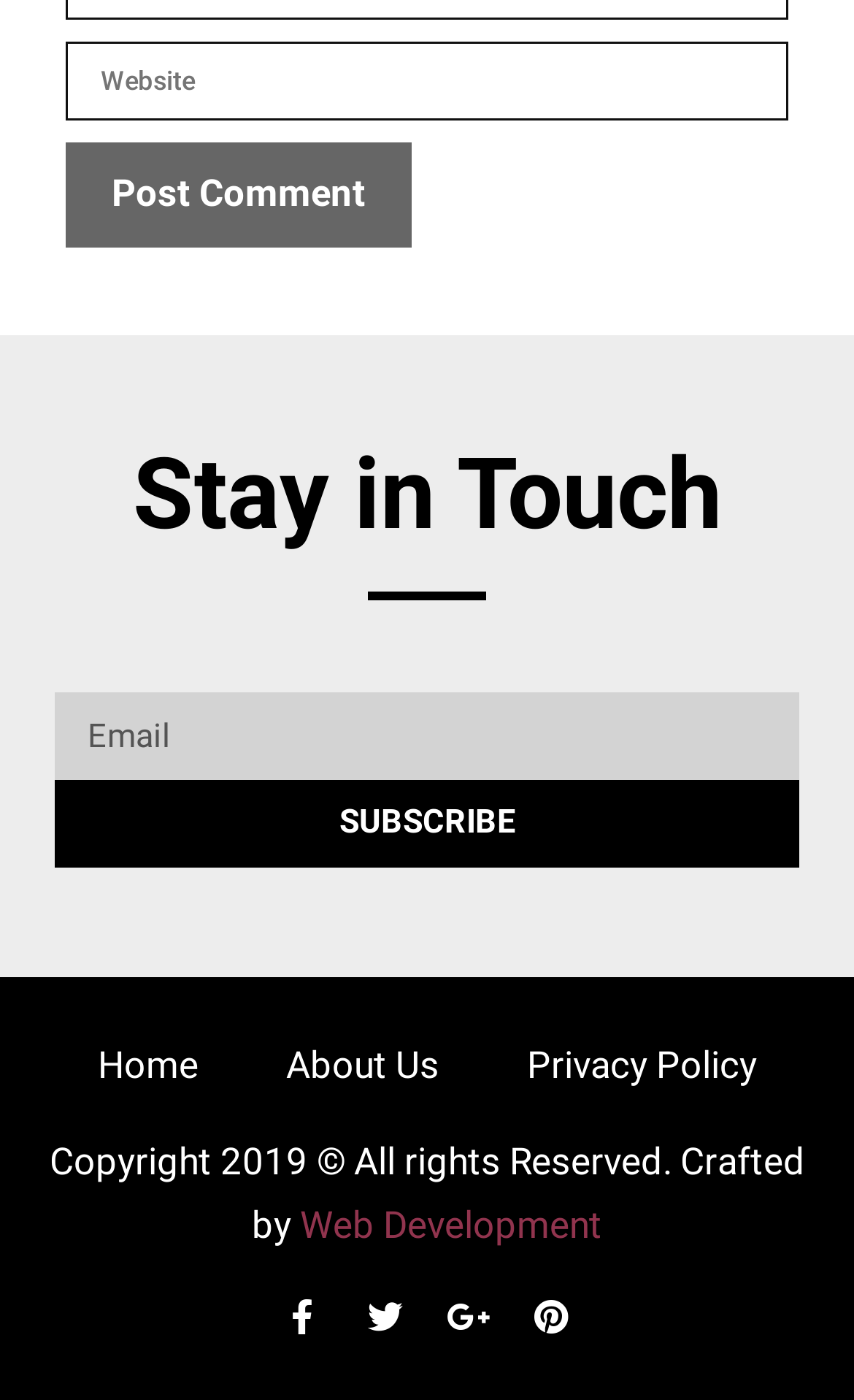Specify the bounding box coordinates of the region I need to click to perform the following instruction: "View privacy policy". The coordinates must be four float numbers in the range of 0 to 1, i.e., [left, top, right, bottom].

[0.565, 0.744, 0.937, 0.776]